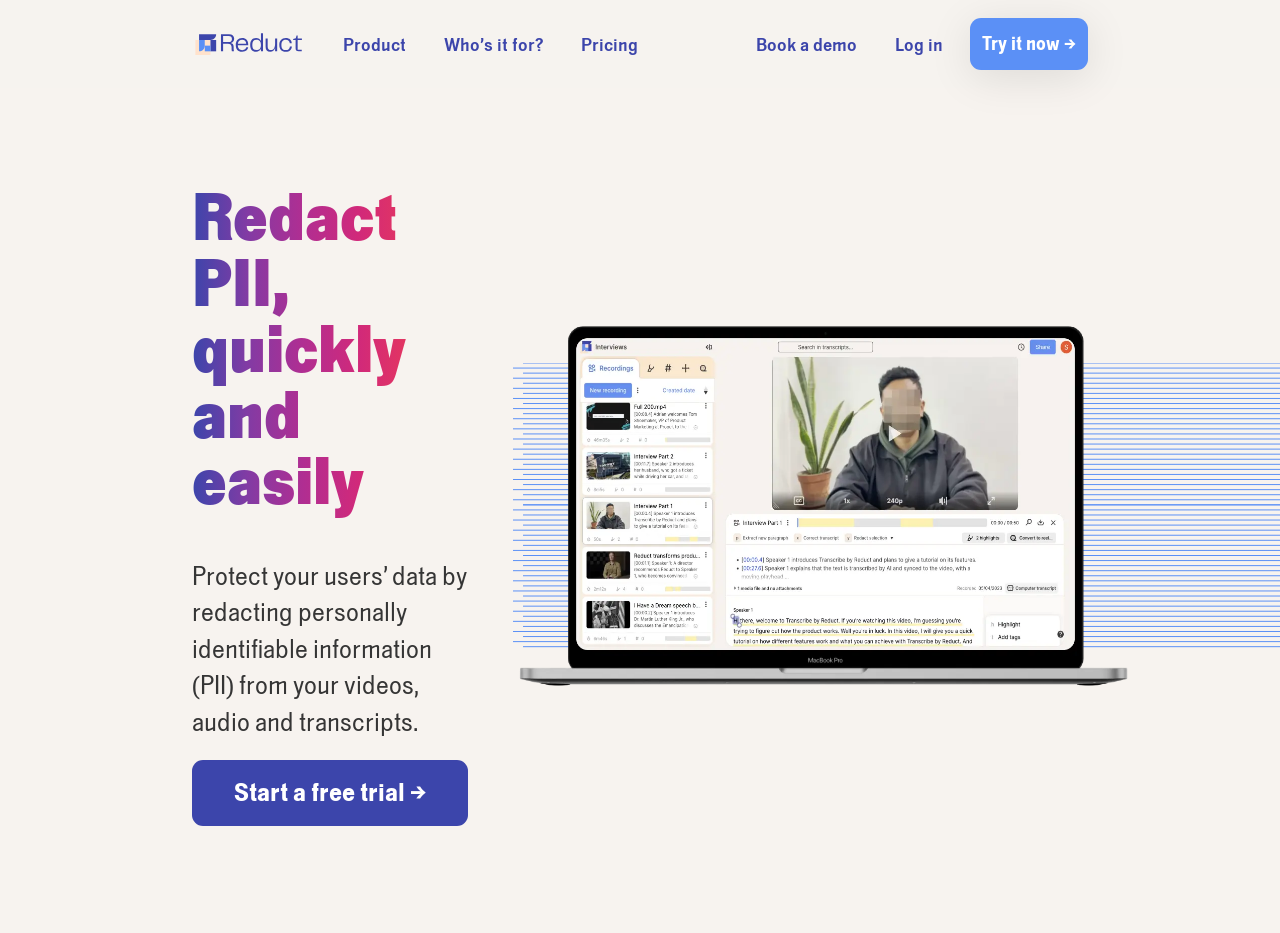What is the purpose of the website?
Give a single word or phrase as your answer by examining the image.

Redact PII